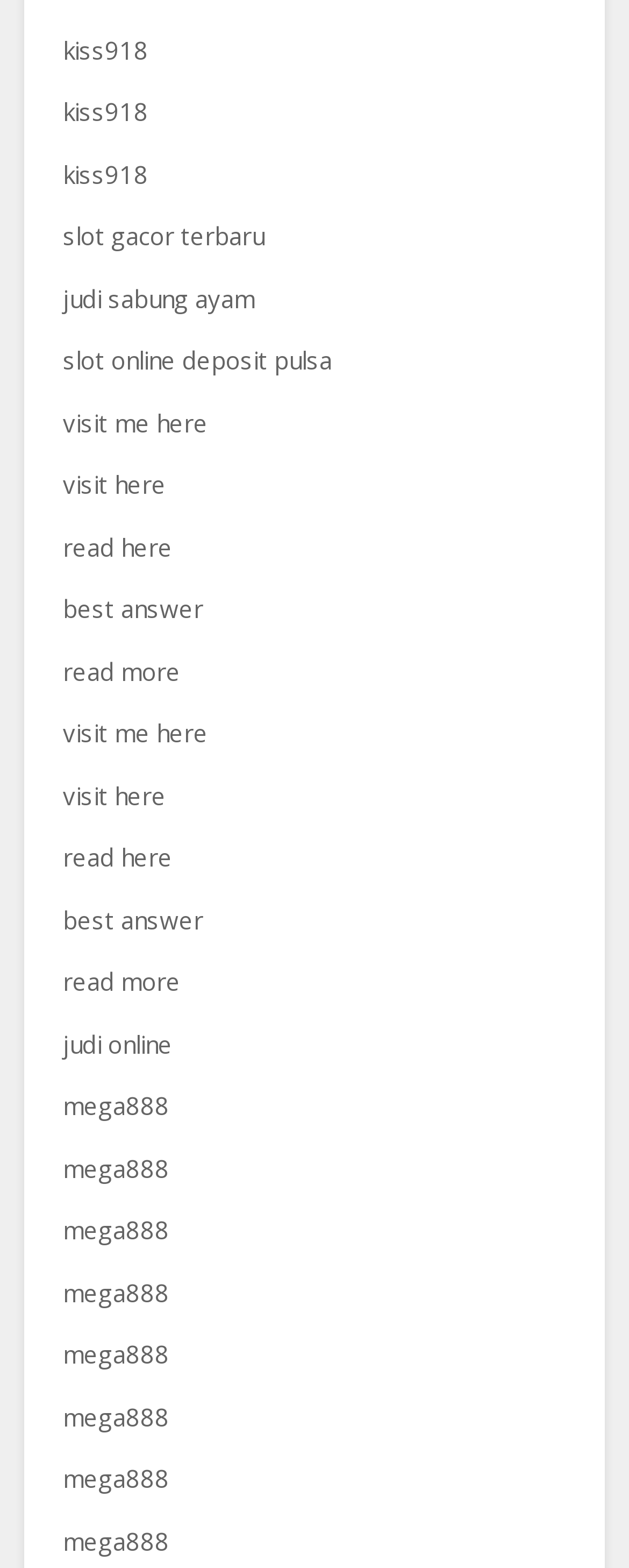Use a single word or phrase to answer the question: 
How many links contain the word 'mega888'?

9